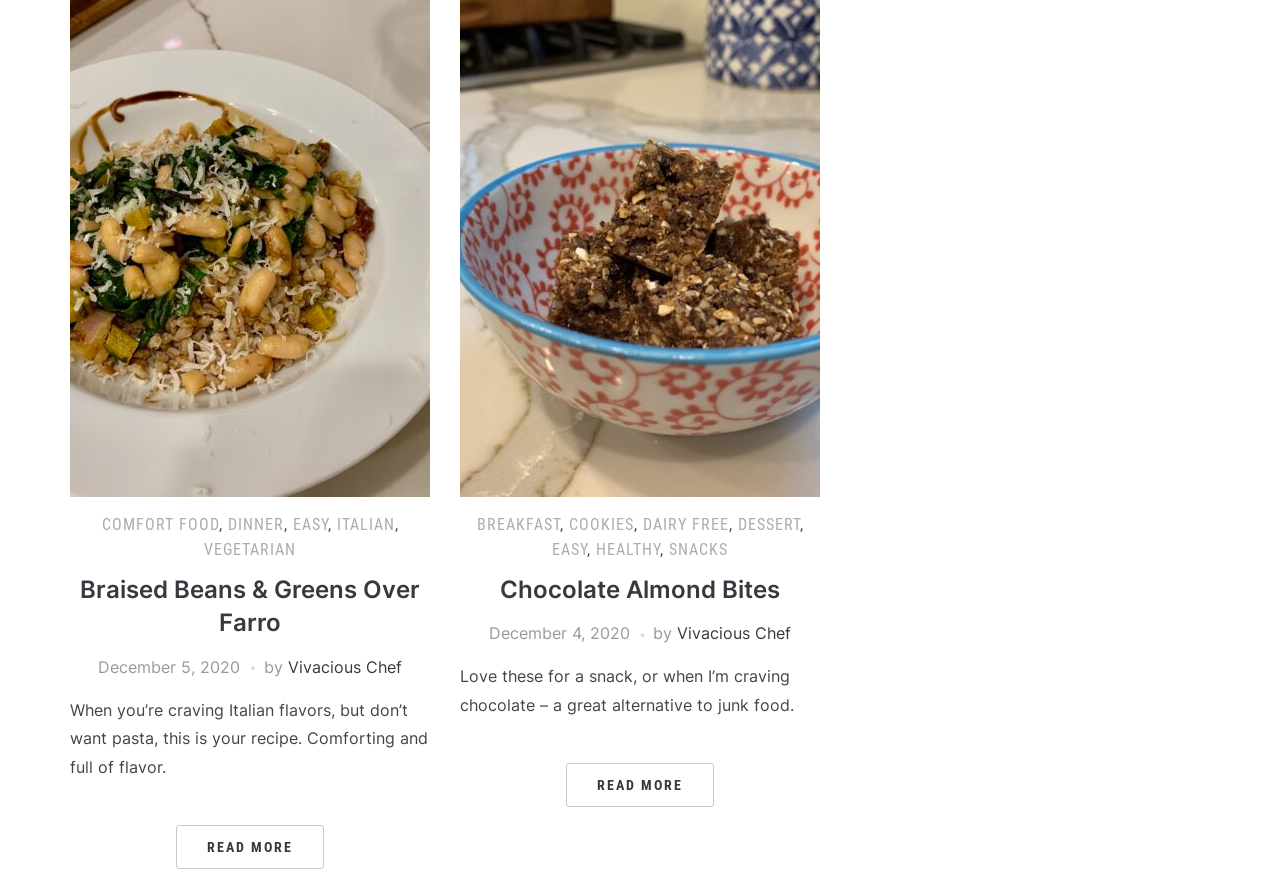Bounding box coordinates should be provided in the format (top-left x, top-left y, bottom-right x, bottom-right y) with all values between 0 and 1. Identify the bounding box for this UI element: Comfort Food

[0.079, 0.587, 0.171, 0.609]